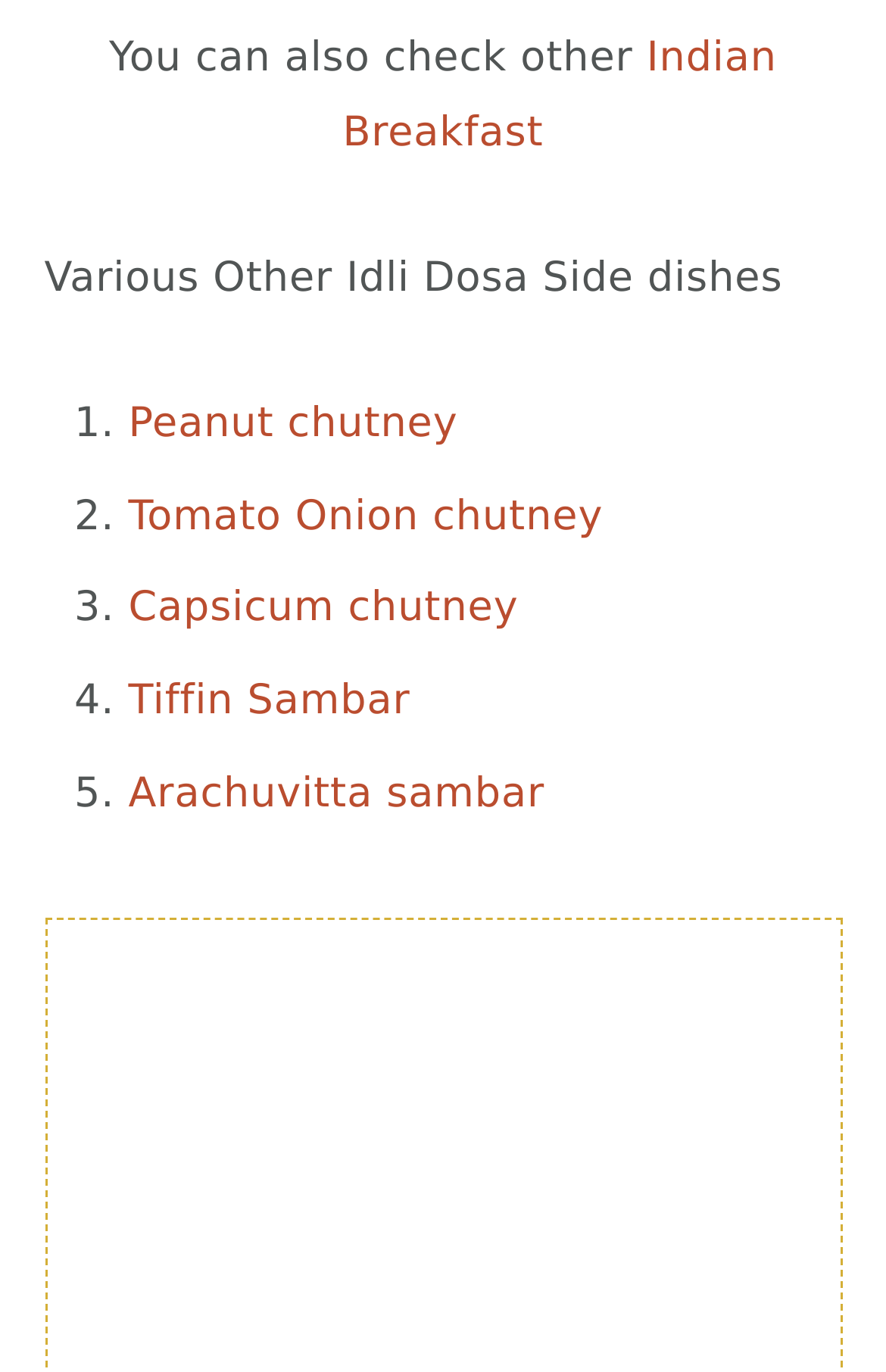Using the webpage screenshot and the element description Capsicum chutney, determine the bounding box coordinates. Specify the coordinates in the format (top-left x, top-left y, bottom-right x, bottom-right y) with values ranging from 0 to 1.

[0.145, 0.426, 0.585, 0.461]